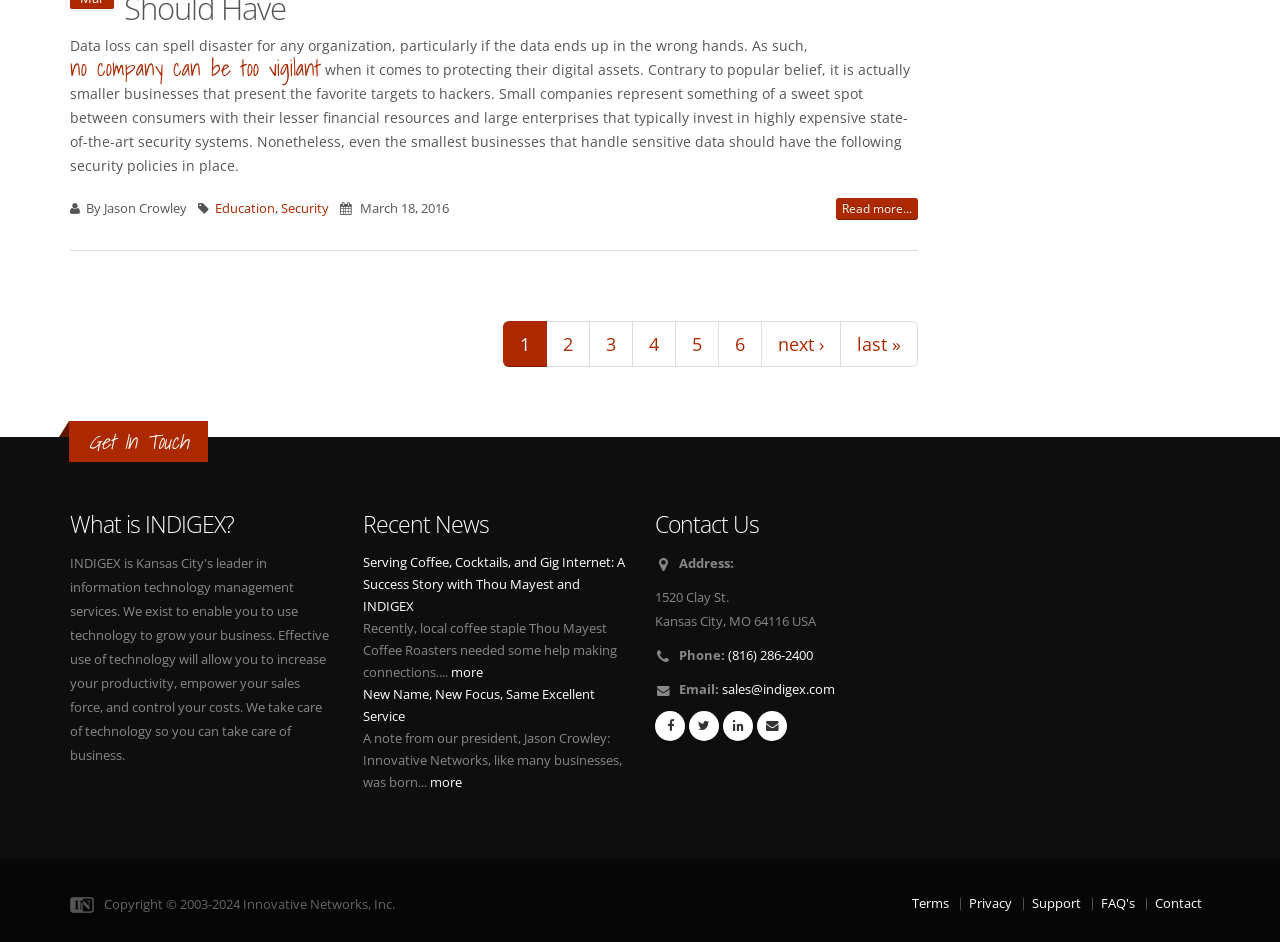Please identify the bounding box coordinates of the element's region that needs to be clicked to fulfill the following instruction: "Go to page 2". The bounding box coordinates should consist of four float numbers between 0 and 1, i.e., [left, top, right, bottom].

[0.426, 0.341, 0.461, 0.39]